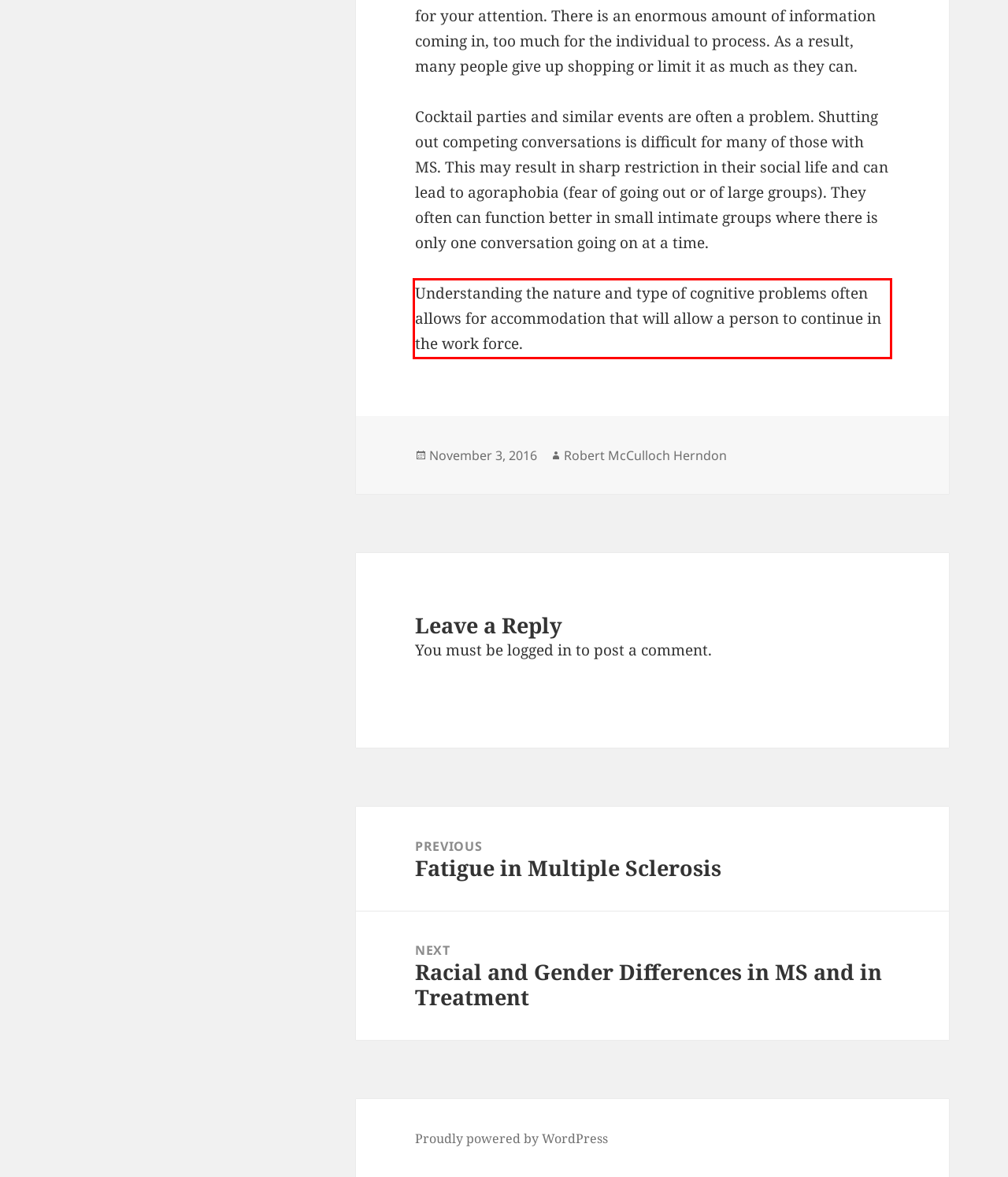You are provided with a webpage screenshot that includes a red rectangle bounding box. Extract the text content from within the bounding box using OCR.

Understanding the nature and type of cognitive problems often allows for accommodation that will allow a person to continue in the work force.